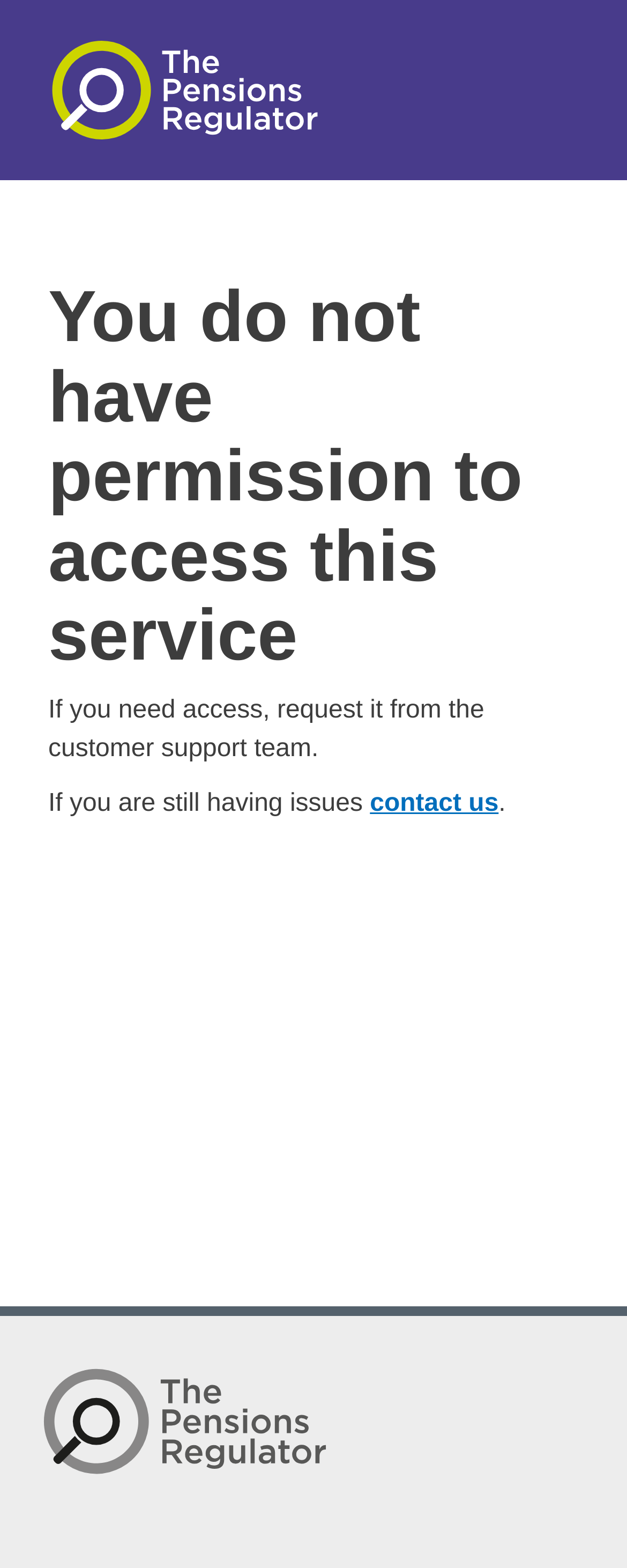Please respond to the question using a single word or phrase:
What is the text of the main heading?

You do not have permission to access this service